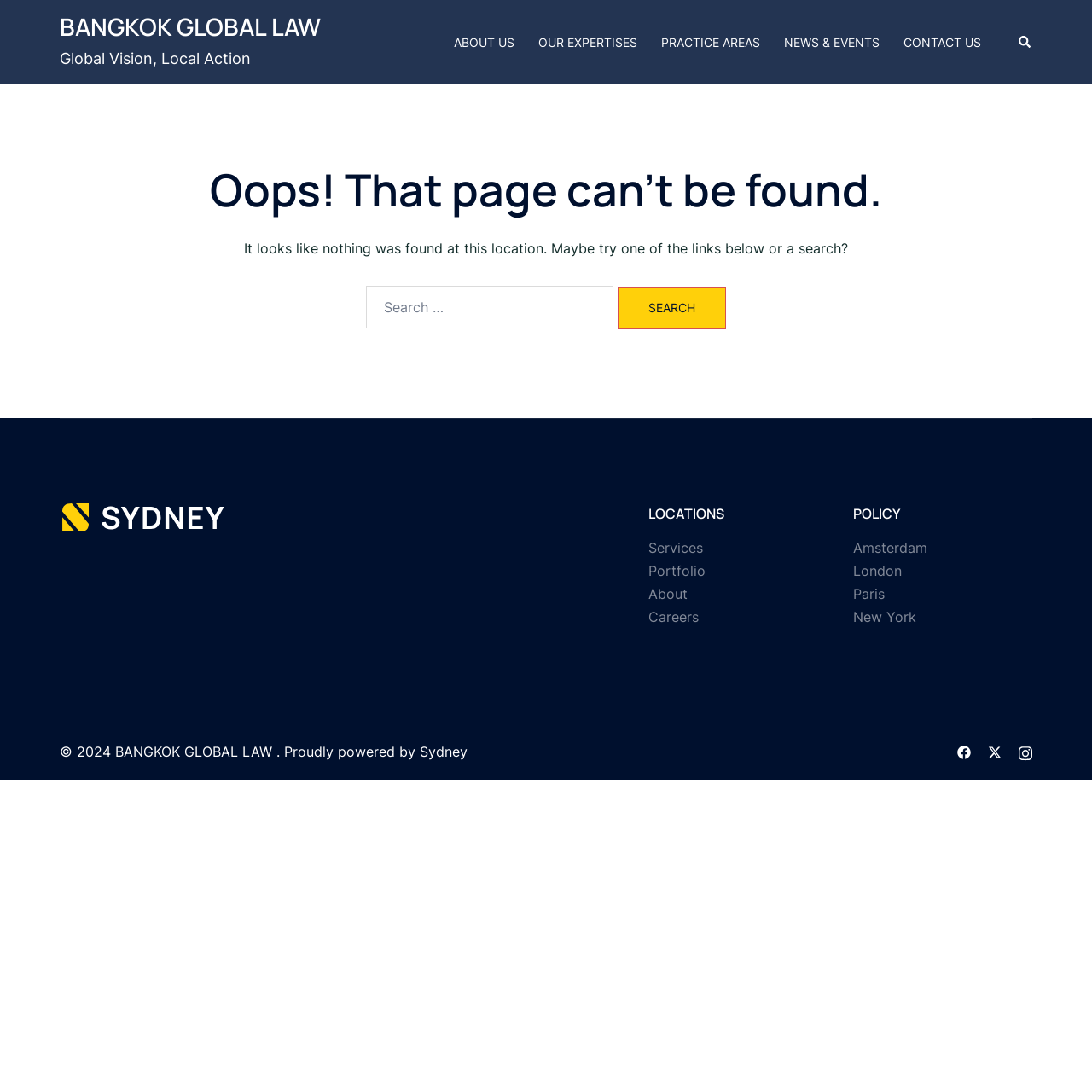Determine the bounding box coordinates of the clickable area required to perform the following instruction: "Visit BANGKOK GLOBAL LAW homepage". The coordinates should be represented as four float numbers between 0 and 1: [left, top, right, bottom].

[0.055, 0.009, 0.294, 0.039]